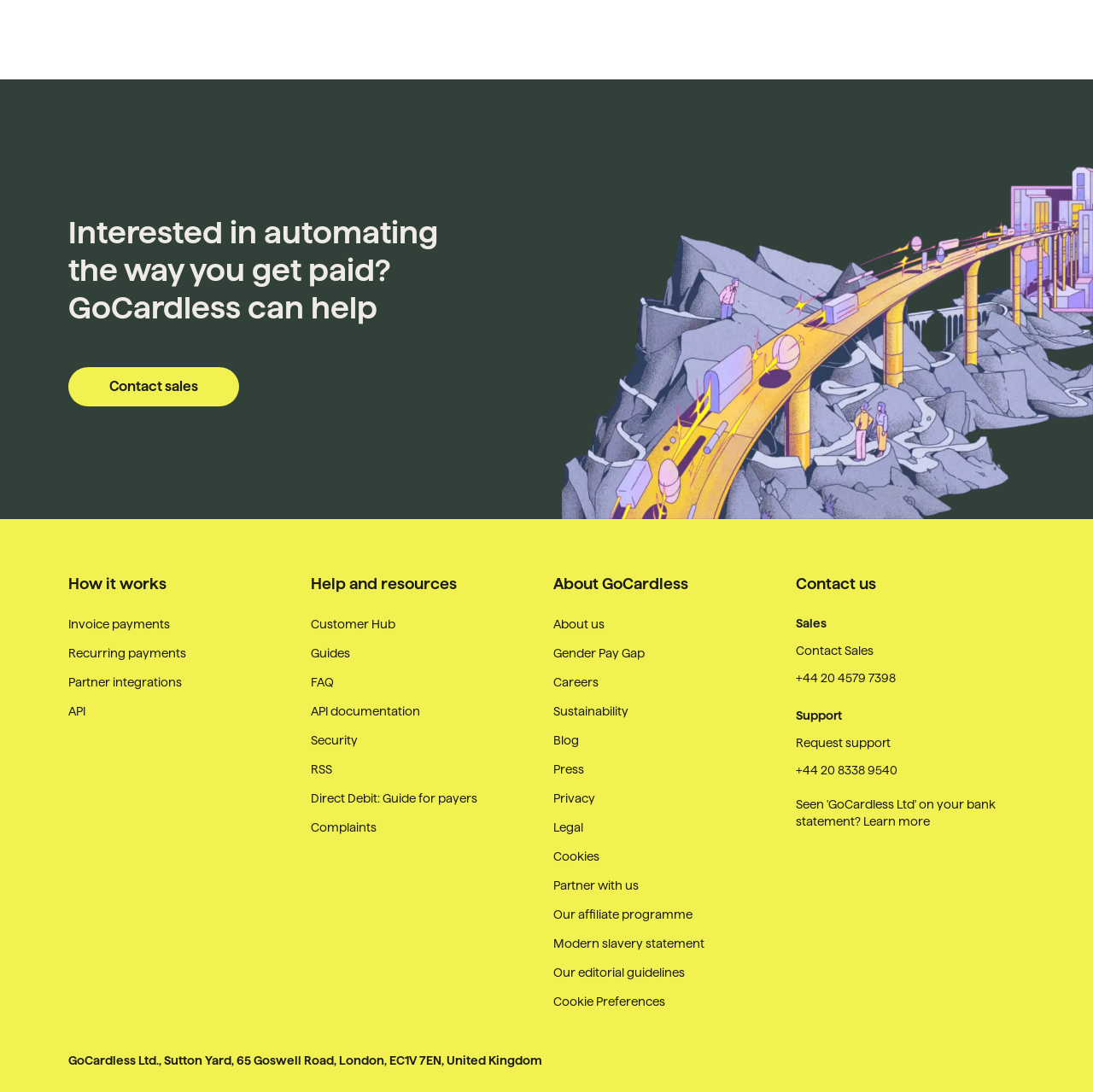Provide a one-word or short-phrase response to the question:
What is the address of GoCardless Ltd.?

Sutton Yard, 65 Goswell Road, London, EC1V 7EN, United Kingdom